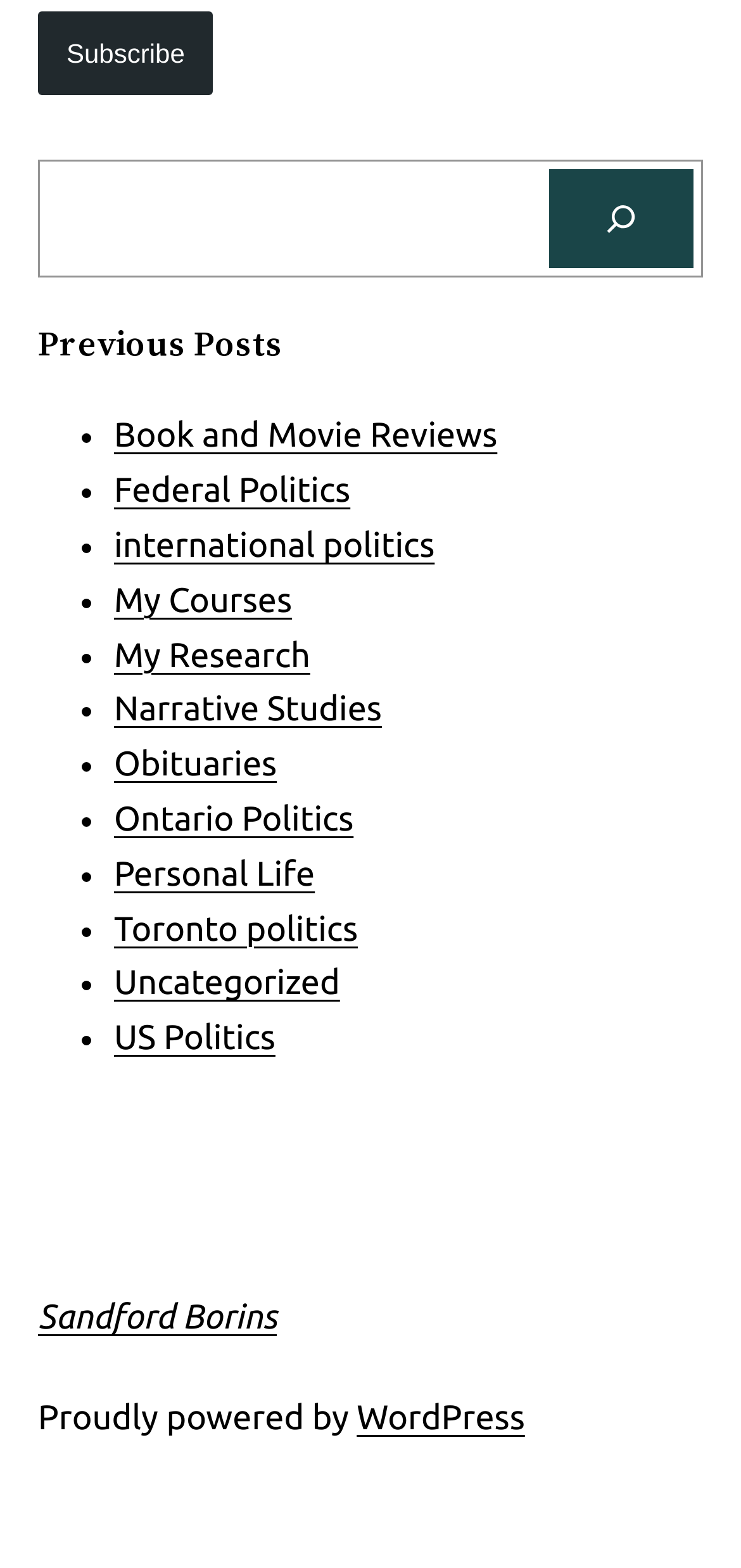Determine the bounding box coordinates of the clickable area required to perform the following instruction: "Click on Book and Movie Reviews". The coordinates should be represented as four float numbers between 0 and 1: [left, top, right, bottom].

[0.154, 0.266, 0.671, 0.29]